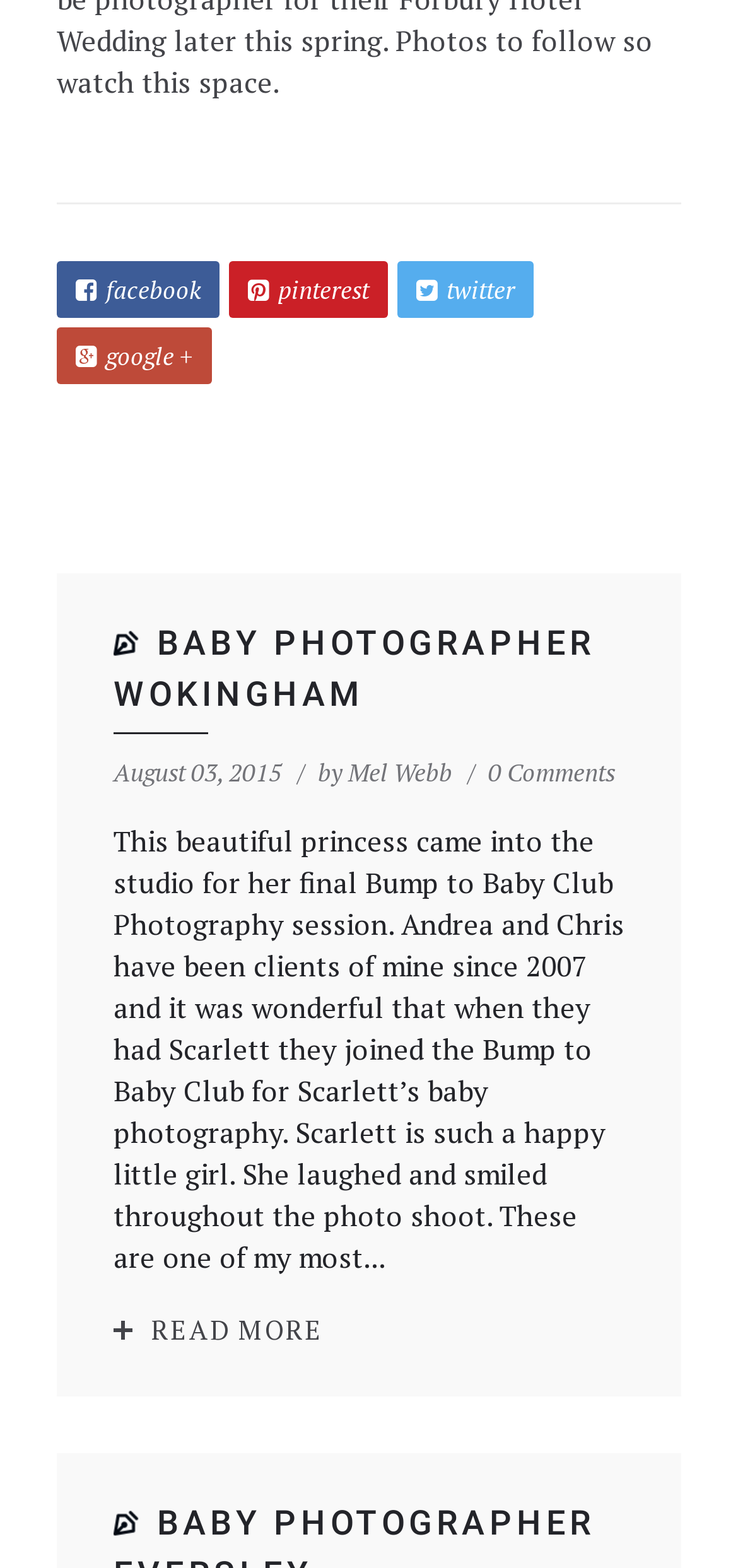Predict the bounding box of the UI element that fits this description: "facebook".

[0.077, 0.167, 0.297, 0.203]